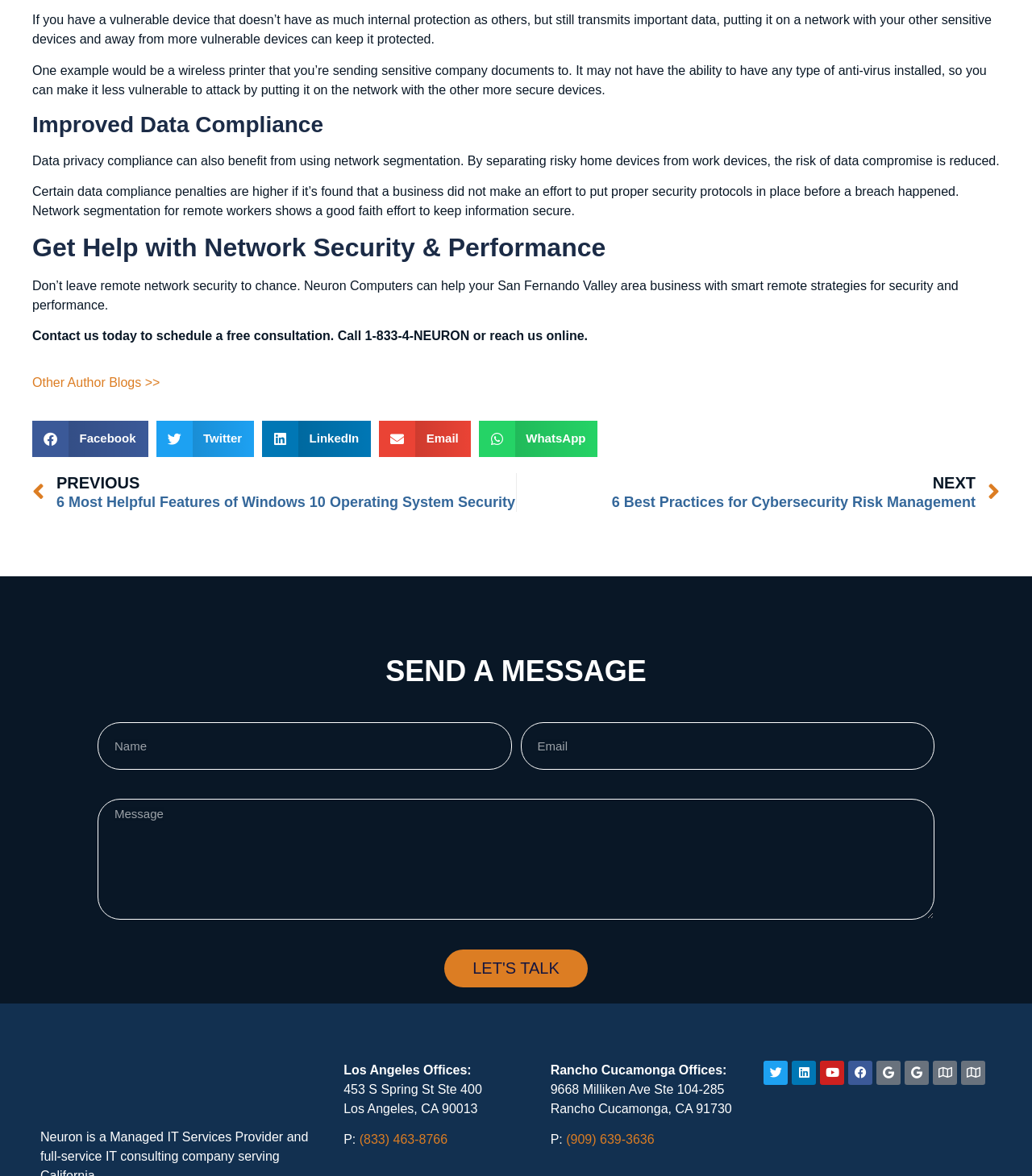Give a short answer using one word or phrase for the question:
What is the main topic of this webpage?

Network security